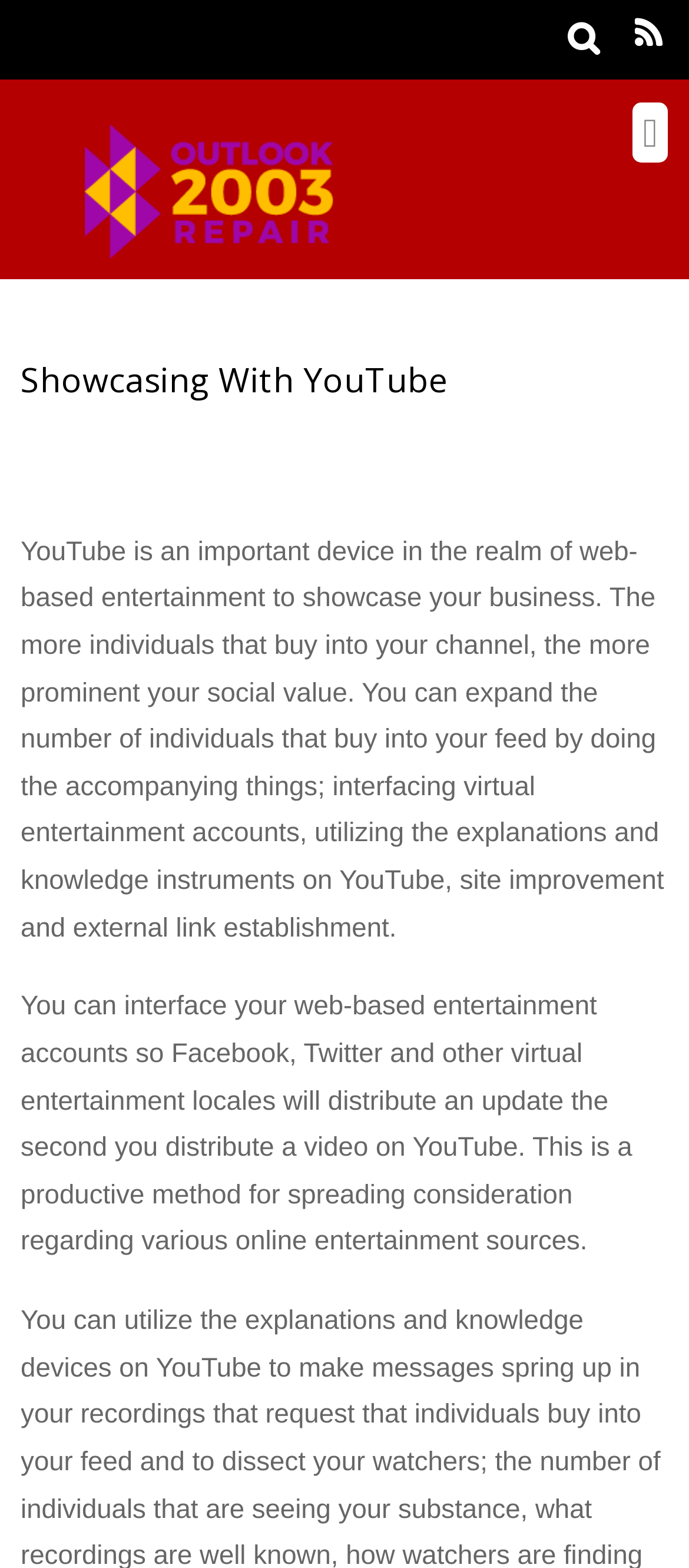What is the position of the search textbox?
Provide a concise answer using a single word or phrase based on the image.

Top right